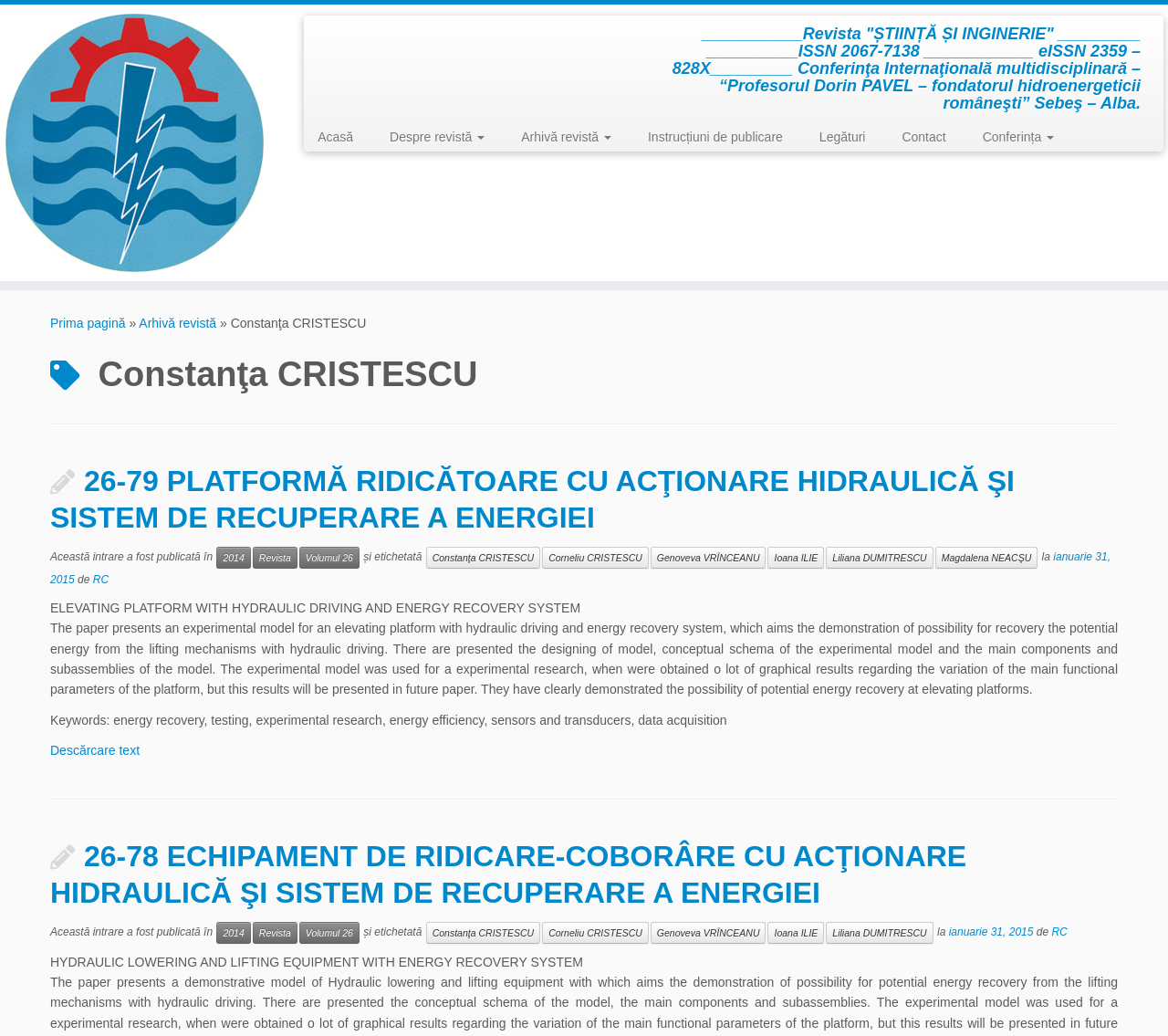Using the provided description: "Corneliu CRISTESCU", find the bounding box coordinates of the corresponding UI element. The output should be four float numbers between 0 and 1, in the format [left, top, right, bottom].

[0.464, 0.774, 0.555, 0.796]